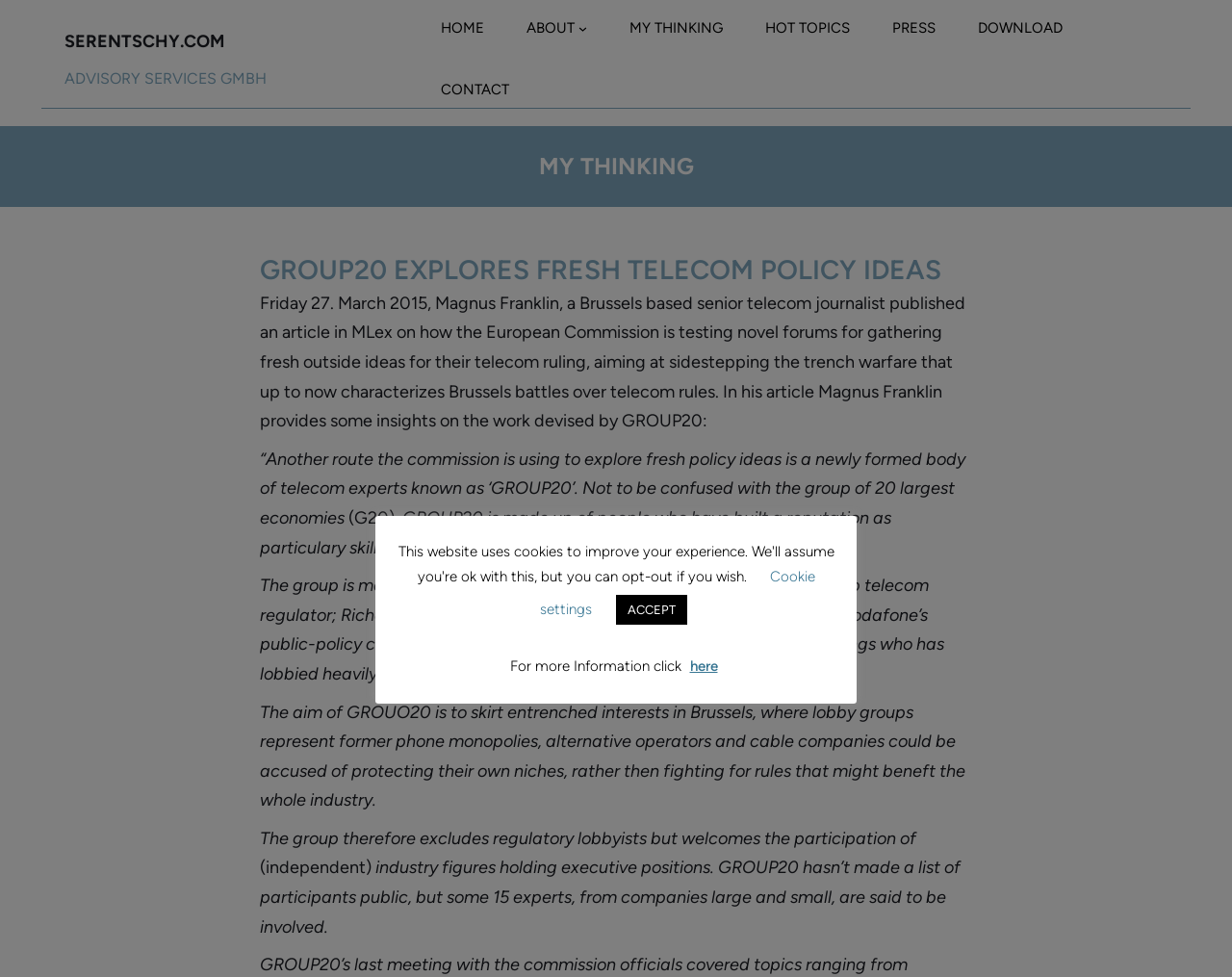Could you specify the bounding box coordinates for the clickable section to complete the following instruction: "Go to home page"?

[0.358, 0.02, 0.393, 0.039]